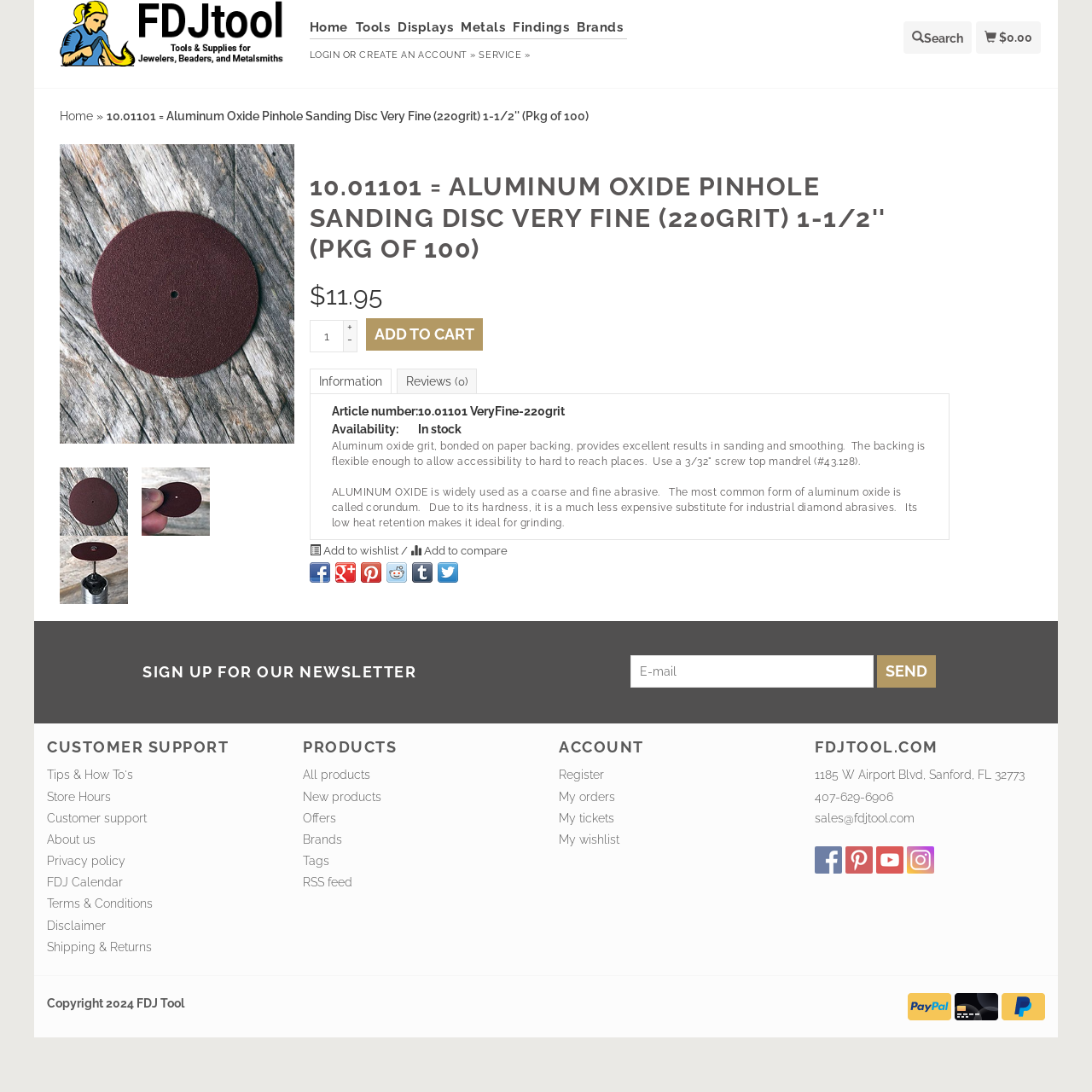Generate the text of the webpage's primary heading.

10.01101 = ALUMINUM OXIDE PINHOLE SANDING DISC VERY FINE (220GRIT) 1-1/2'' (PKG OF 100)